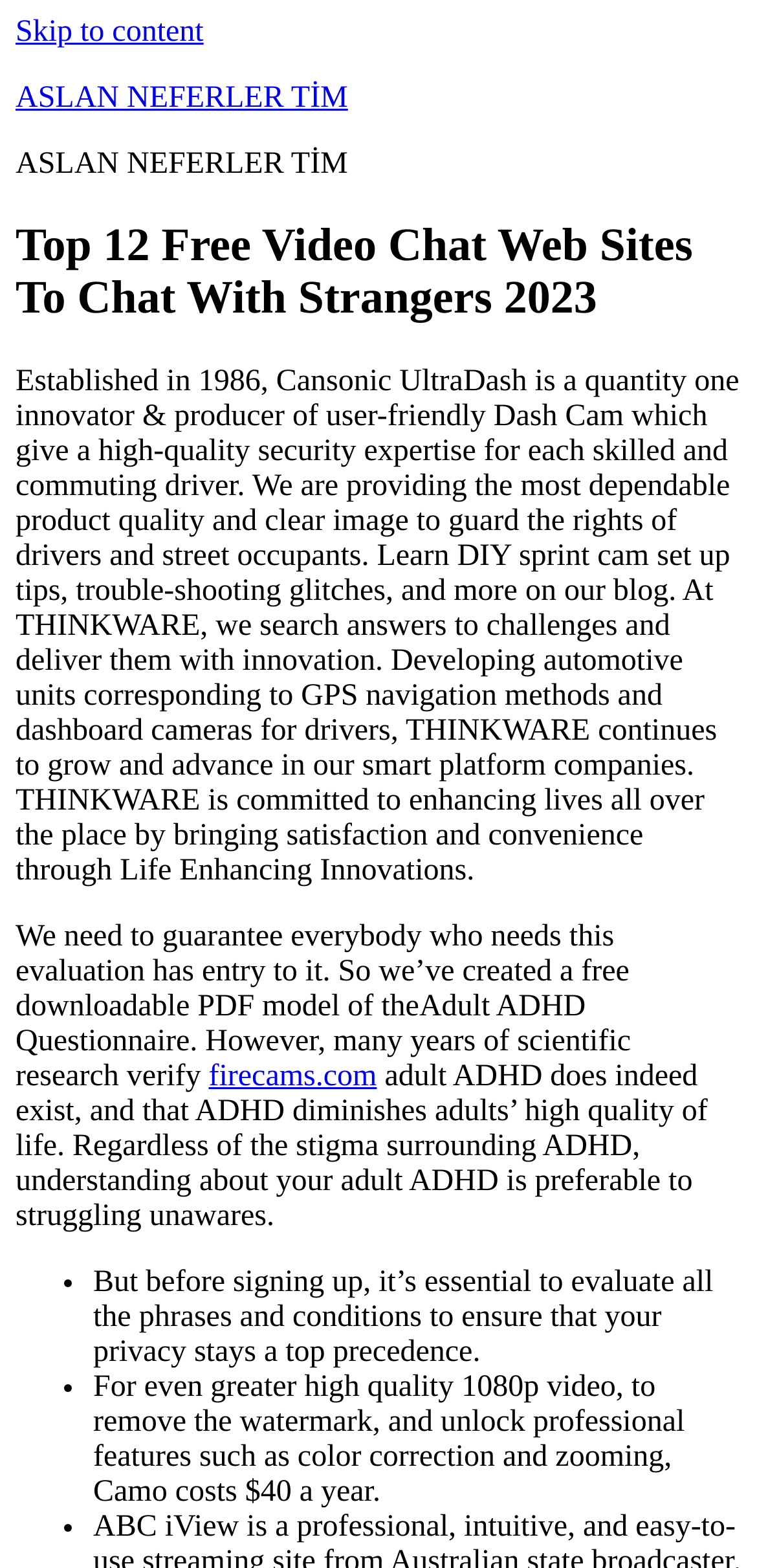Please find the bounding box for the UI element described by: "ASLAN NEFERLER TİM".

[0.021, 0.052, 0.46, 0.073]